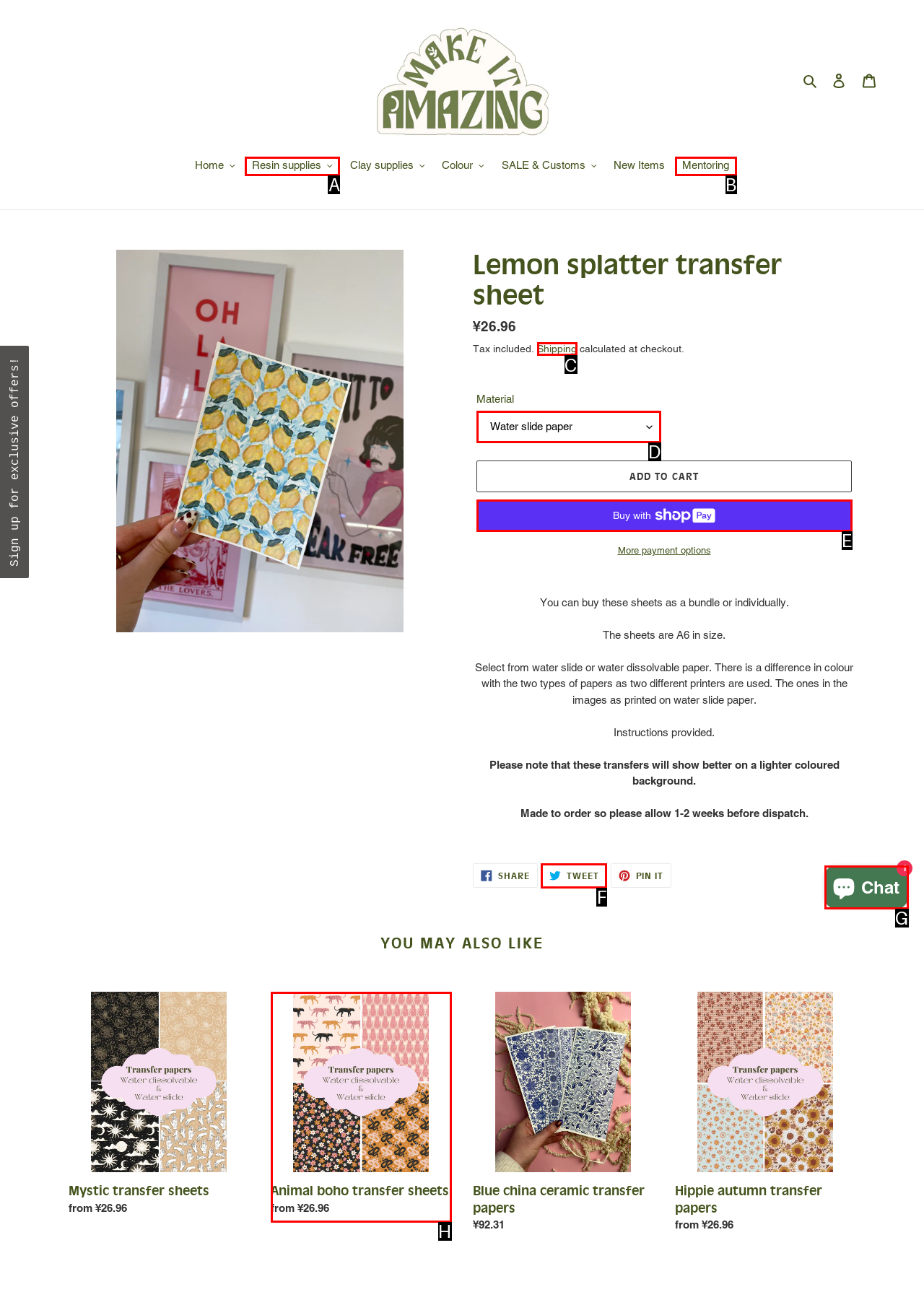Determine the option that aligns with this description: Buy now with ShopPayBuy with
Reply with the option's letter directly.

E